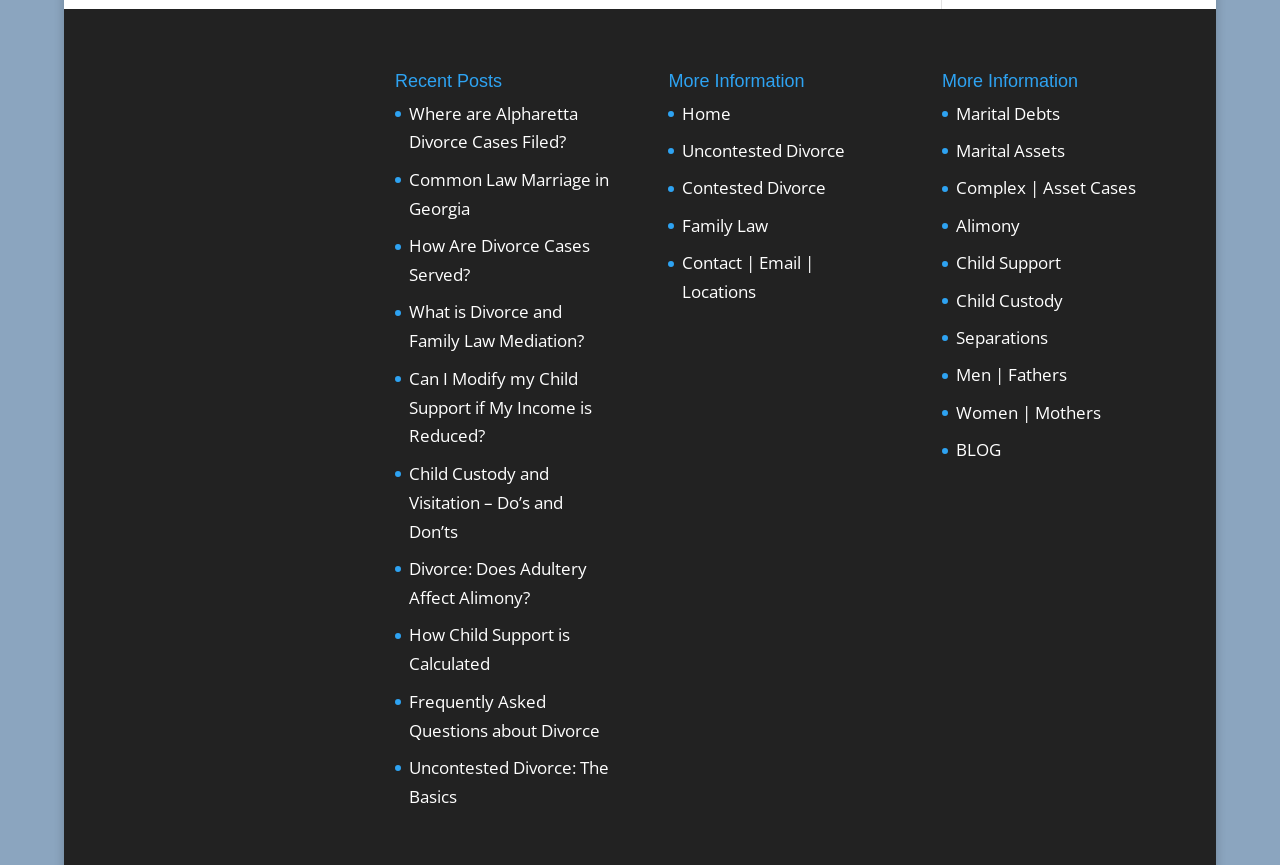Answer the following inquiry with a single word or phrase:
What is the last link on the webpage?

BLOG